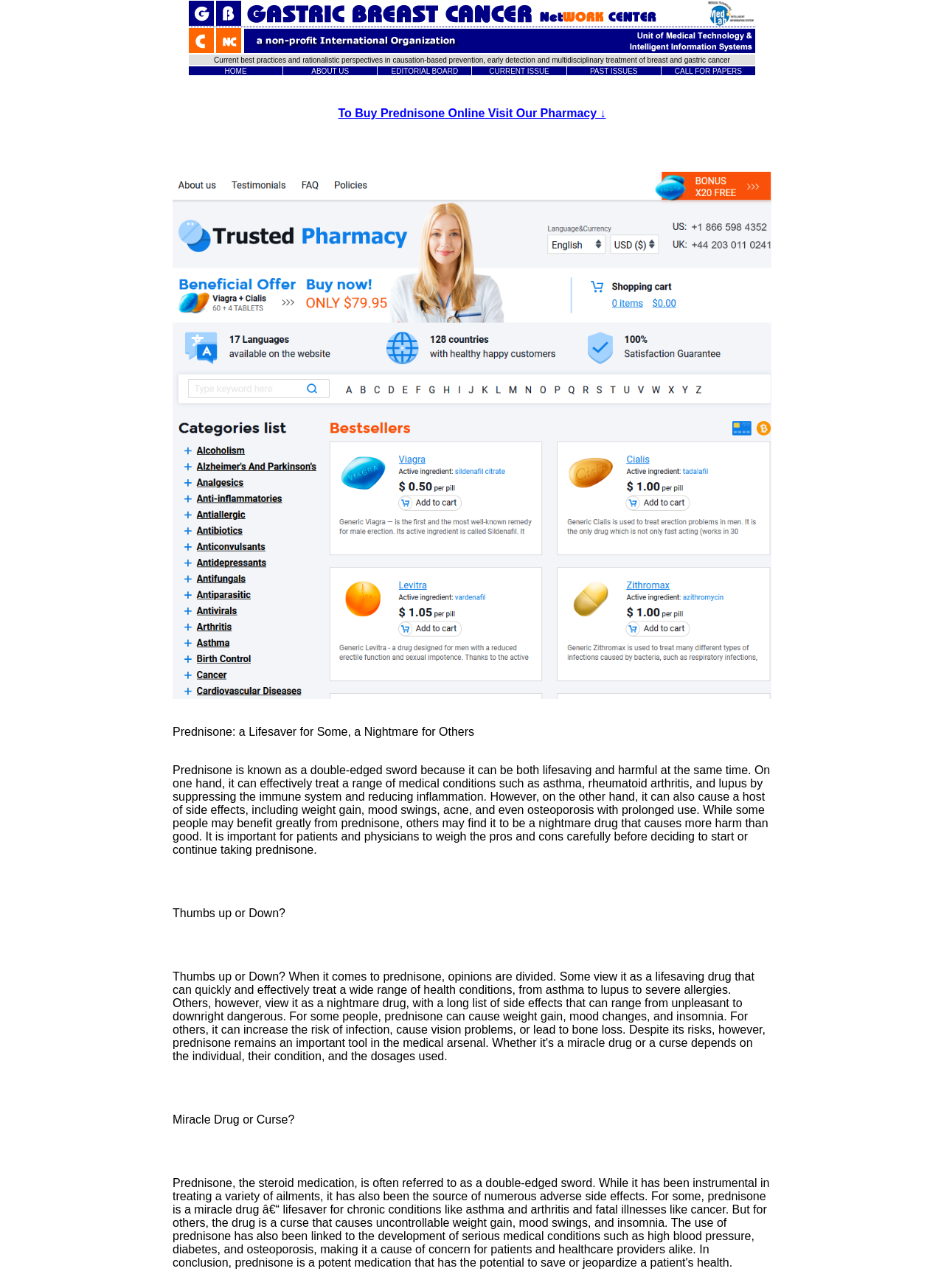What is the main topic of the webpage?
Refer to the image and give a detailed response to the question.

Based on the content of the webpage, it appears to be discussing the medication Prednisone, its benefits and drawbacks, and its effects on patients. The heading 'To Buy Prednisone Online Visit Our Pharmacy ↓' and the text 'Prednisone: a Lifesaver for Some, a Nightmare for Others' suggest that the webpage is focused on Prednisone.